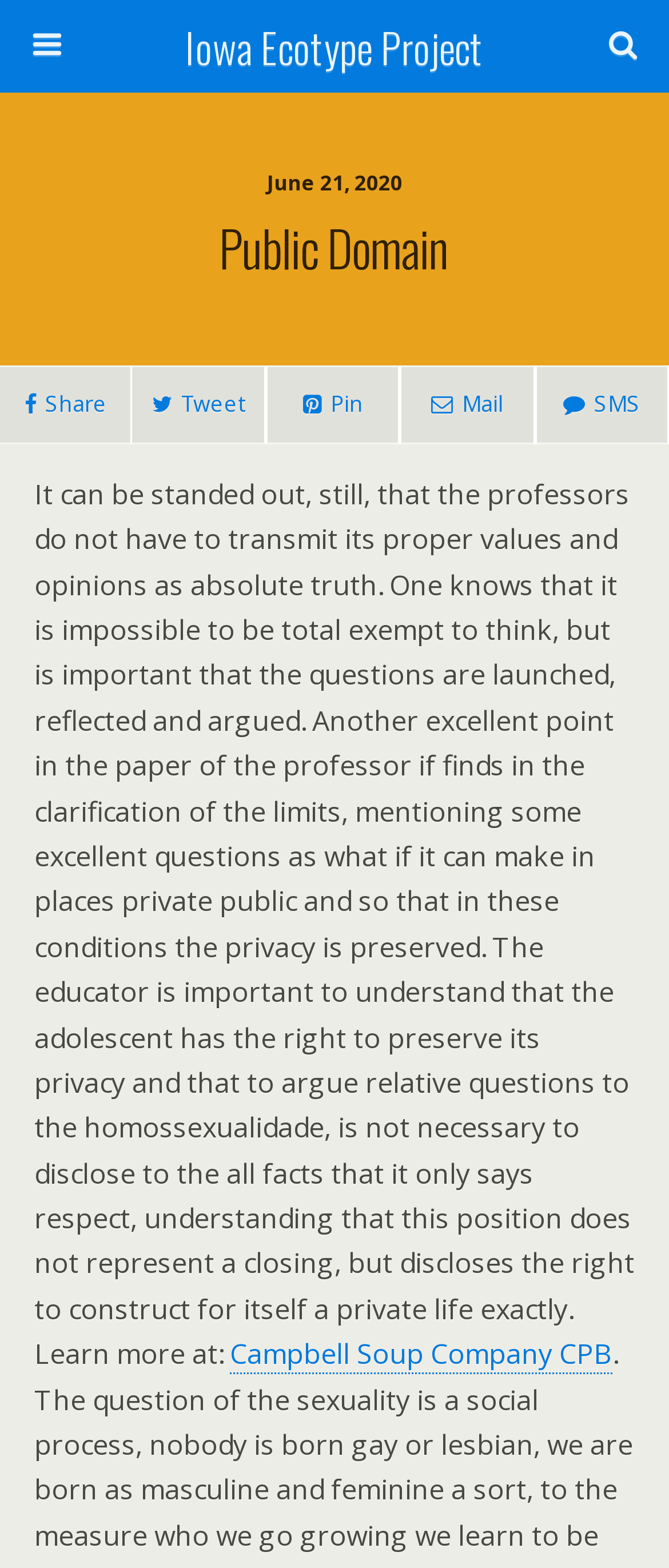Find the bounding box coordinates for the area you need to click to carry out the instruction: "Click on Iowa Ecotype Project". The coordinates should be four float numbers between 0 and 1, indicated as [left, top, right, bottom].

[0.16, 0.0, 0.84, 0.059]